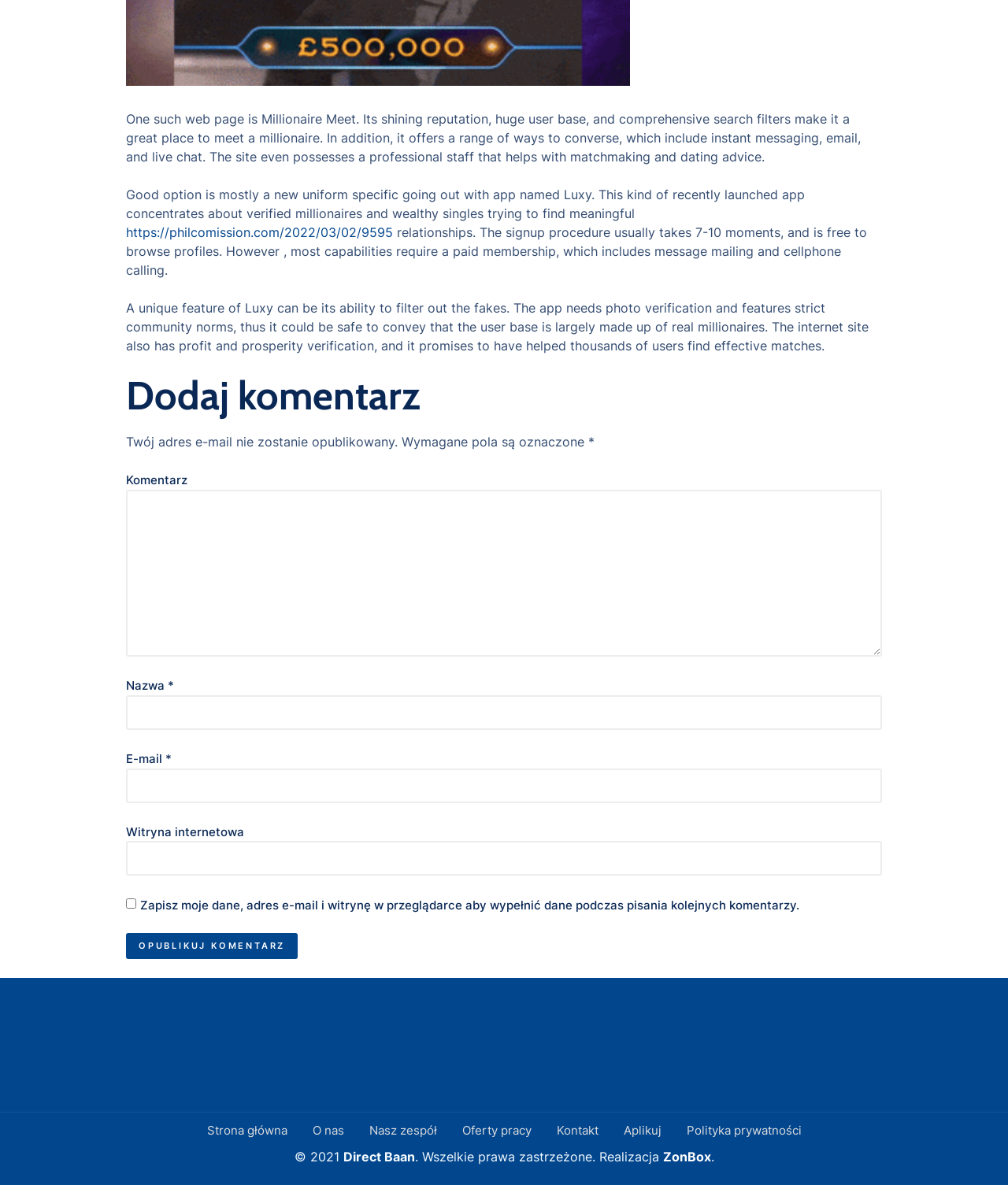Using the provided description: "Lookbook", find the bounding box coordinates of the corresponding UI element. The output should be four float numbers between 0 and 1, in the format [left, top, right, bottom].

None